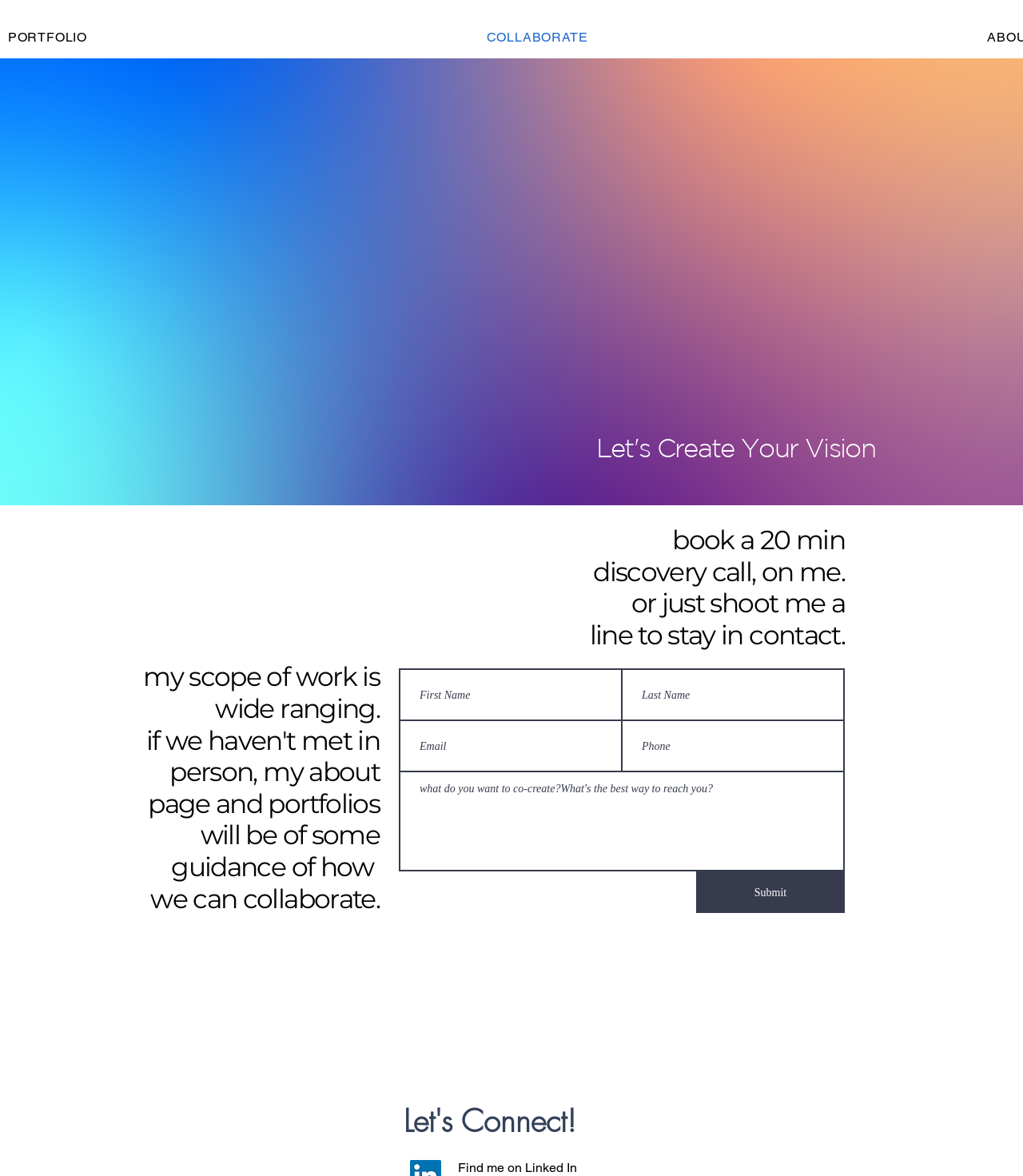Using the webpage screenshot, find the UI element described by contemporary art. Provide the bounding box coordinates in the format (top-left x, top-left y, bottom-right x, bottom-right y), ensuring all values are floating point numbers between 0 and 1.

None